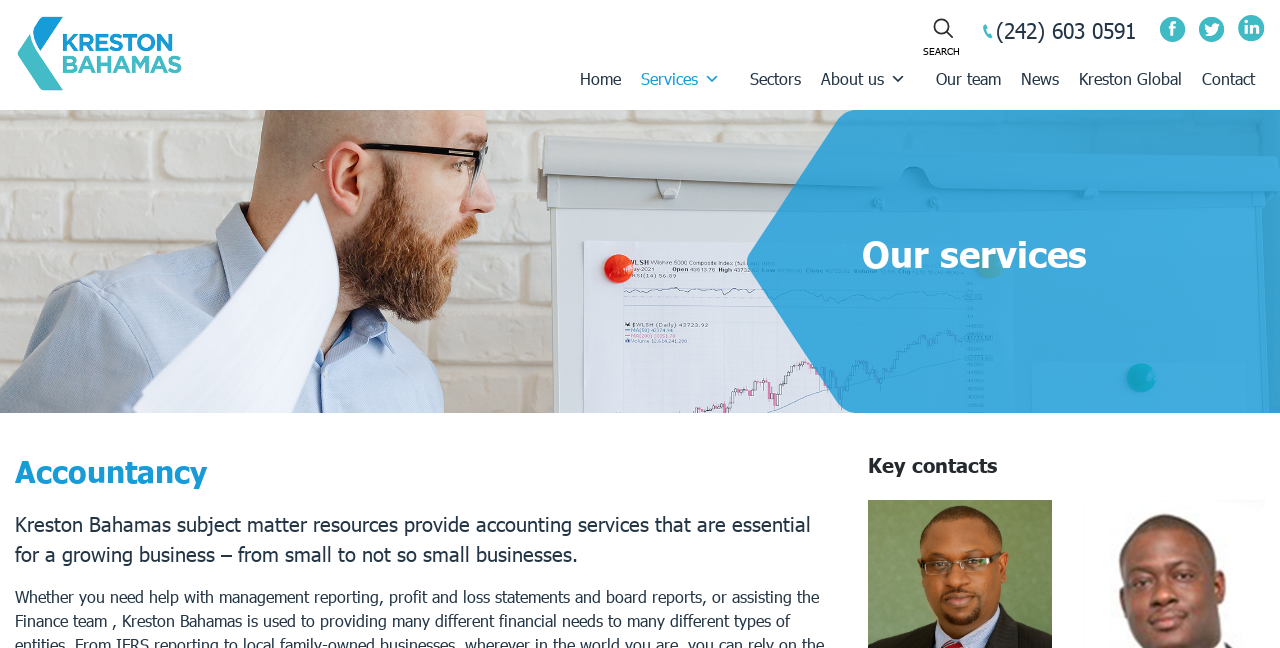Locate the bounding box coordinates of the item that should be clicked to fulfill the instruction: "Learn about Kreston Bahamas services".

[0.674, 0.359, 0.988, 0.498]